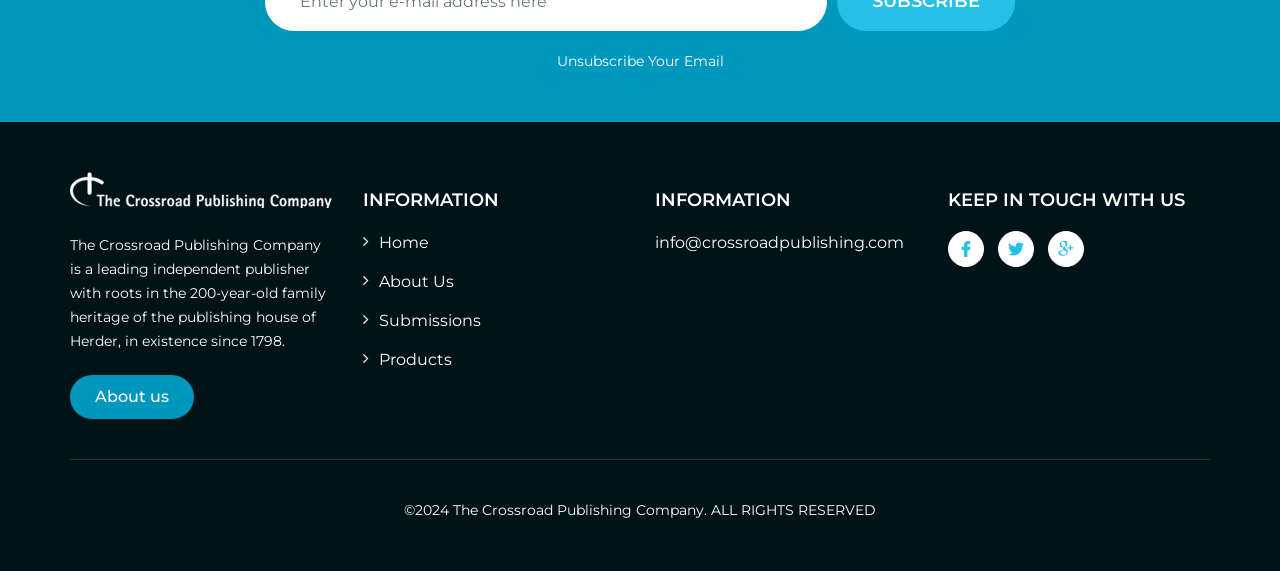Determine the bounding box for the UI element that matches this description: "info@crossroadpublishing.com".

[0.512, 0.408, 0.706, 0.442]